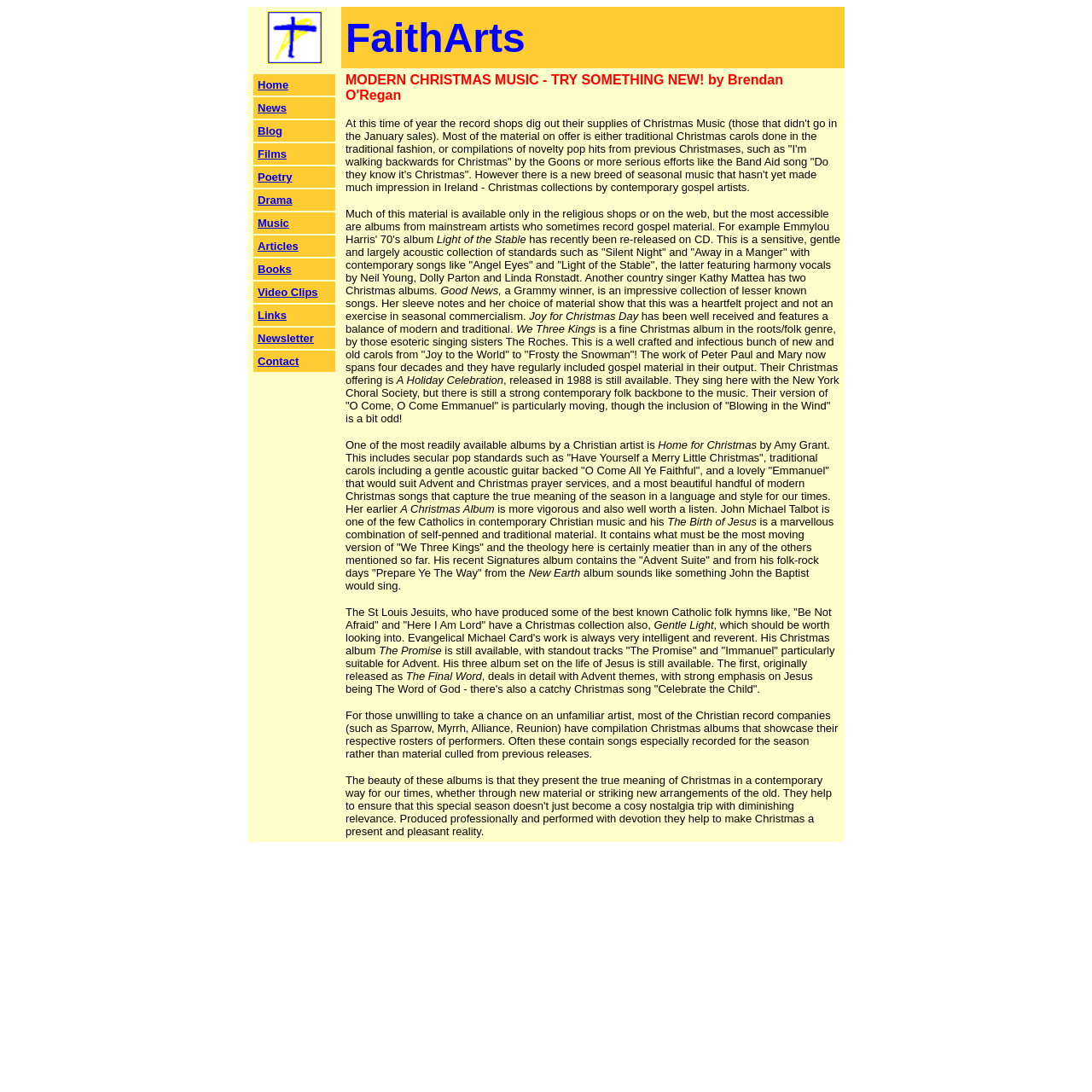Please find the bounding box coordinates of the element that you should click to achieve the following instruction: "Click on the 'Contact' link". The coordinates should be presented as four float numbers between 0 and 1: [left, top, right, bottom].

[0.236, 0.325, 0.274, 0.337]